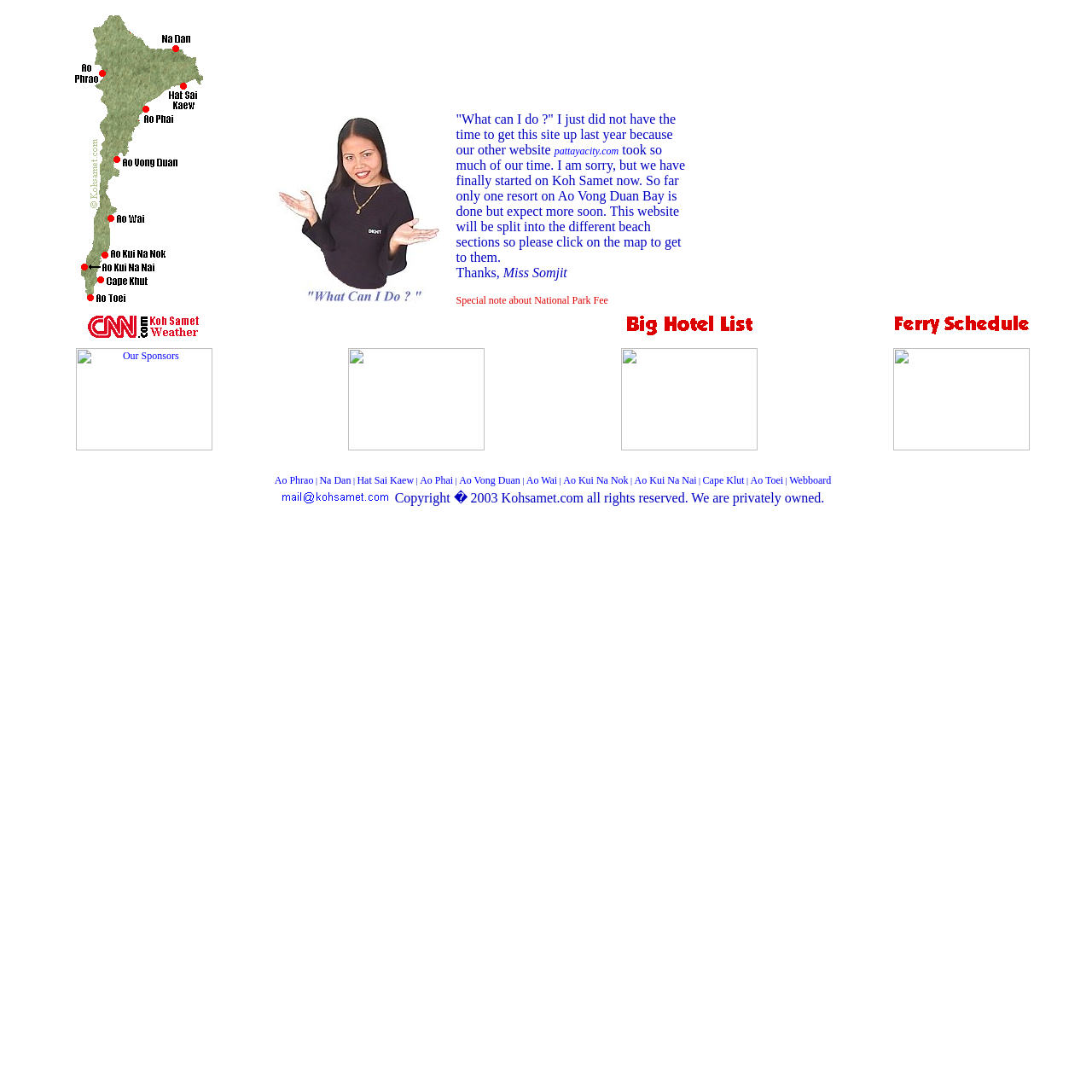Given the description: "parent_node: Website name="url" placeholder="Website"", determine the bounding box coordinates of the UI element. The coordinates should be formatted as four float numbers between 0 and 1, [left, top, right, bottom].

None